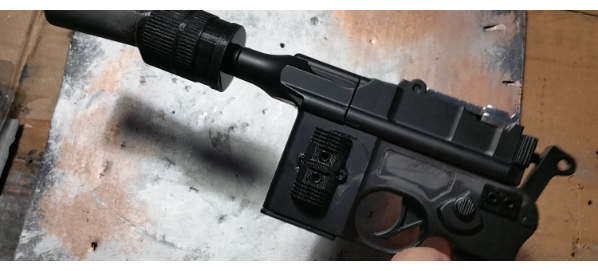Describe the image thoroughly.

The image showcases a futuristic-looking blaster, resembling the iconic DL-44 used in the Star Wars franchise. It features a sleek, black design with a cylindrical barrel and textured grips, highlighting the attention to detail in its craftsmanship. This particular model appears to be in the final stages of design, with several greeblies yet to be added, as indicated by the accompanying text discussing an upcoming Empire Strikes Back (ESB) version. The background hints at a workshop setting, with hints of wood and metal surfaces that suggest a creative environment focused on prop design and construction. The enthusiasm for the project is evident in the context, noting the gradual progress towards making this prop available for sale soon.